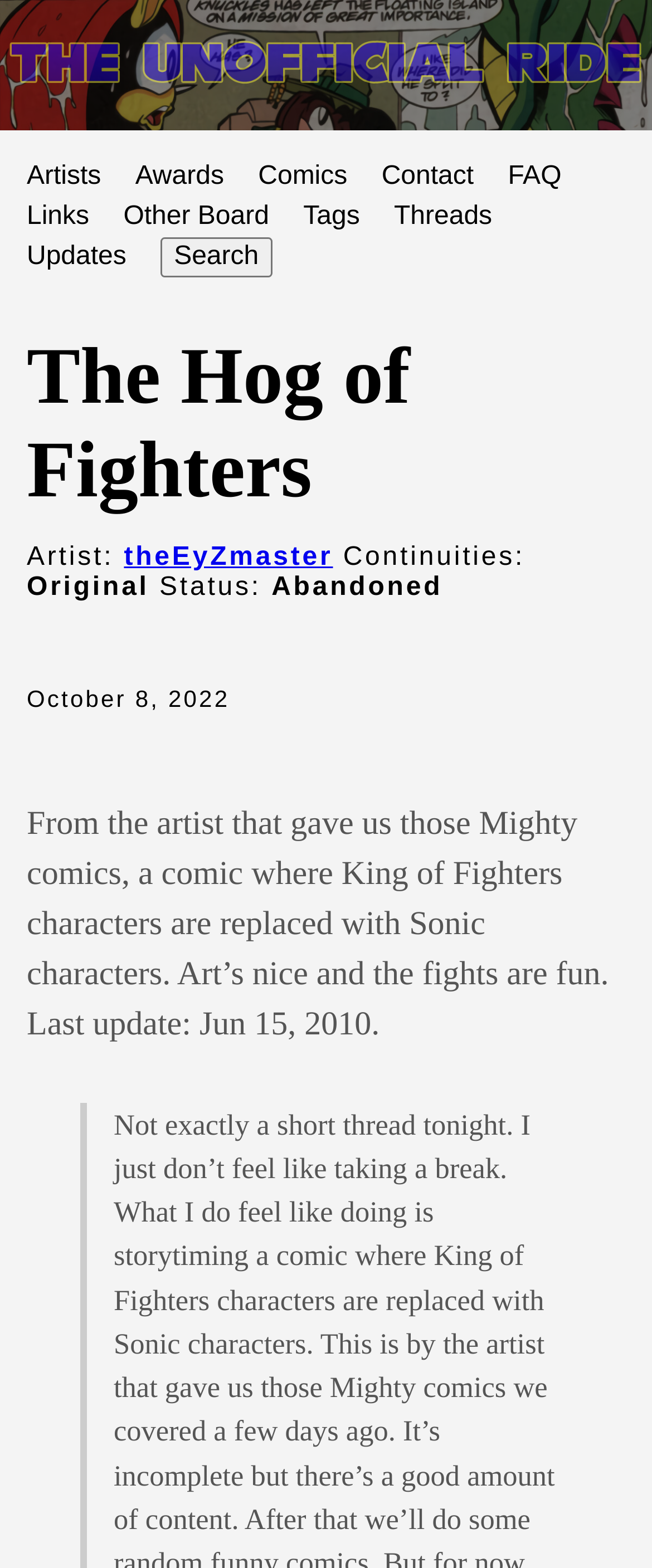Using the webpage screenshot, find the UI element described by Other Board. Provide the bounding box coordinates in the format (top-left x, top-left y, bottom-right x, bottom-right y), ensuring all values are floating point numbers between 0 and 1.

[0.189, 0.129, 0.413, 0.147]